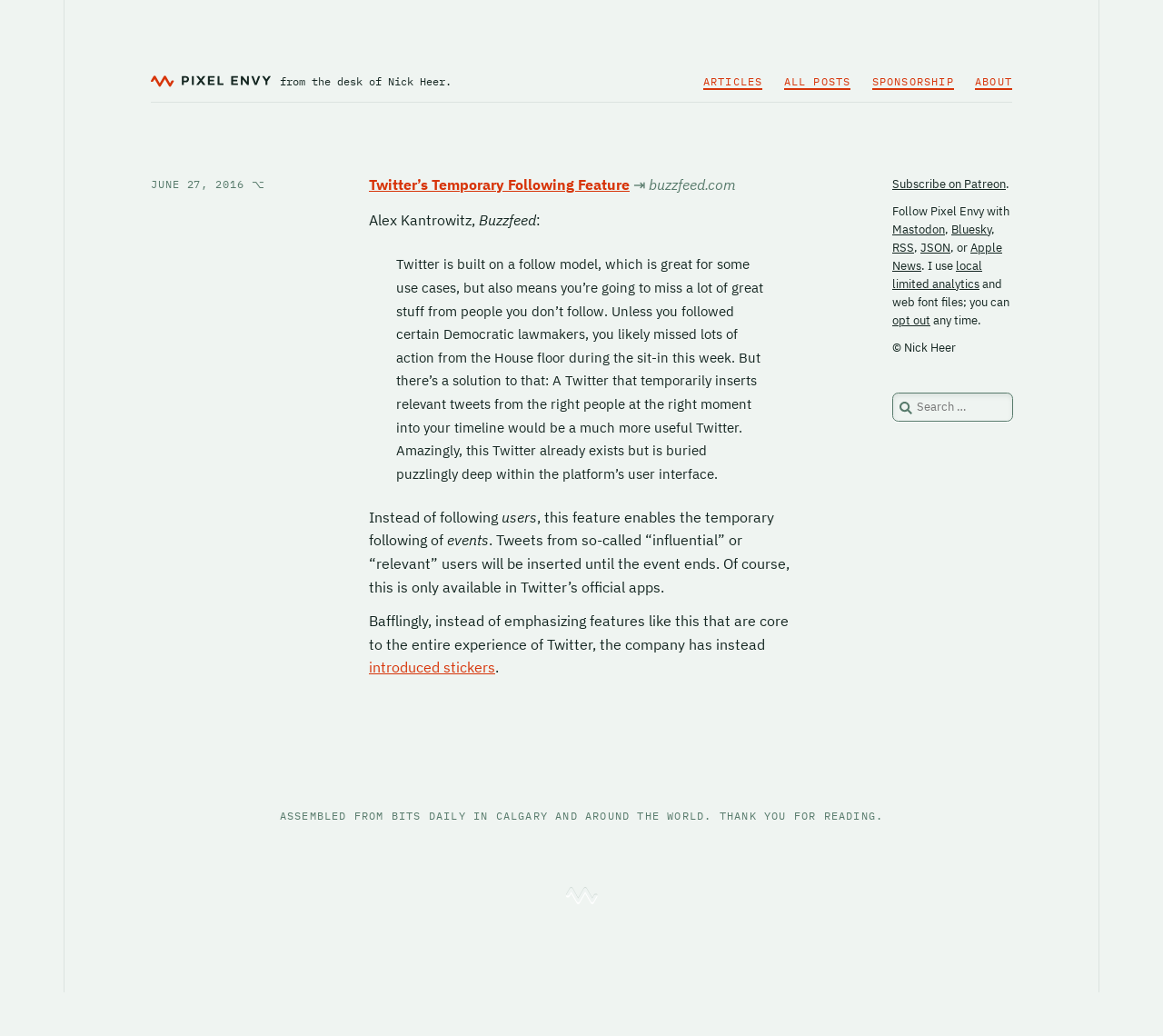Determine the bounding box coordinates of the clickable region to carry out the instruction: "Click on the 'Chris Siebenmann' link".

None